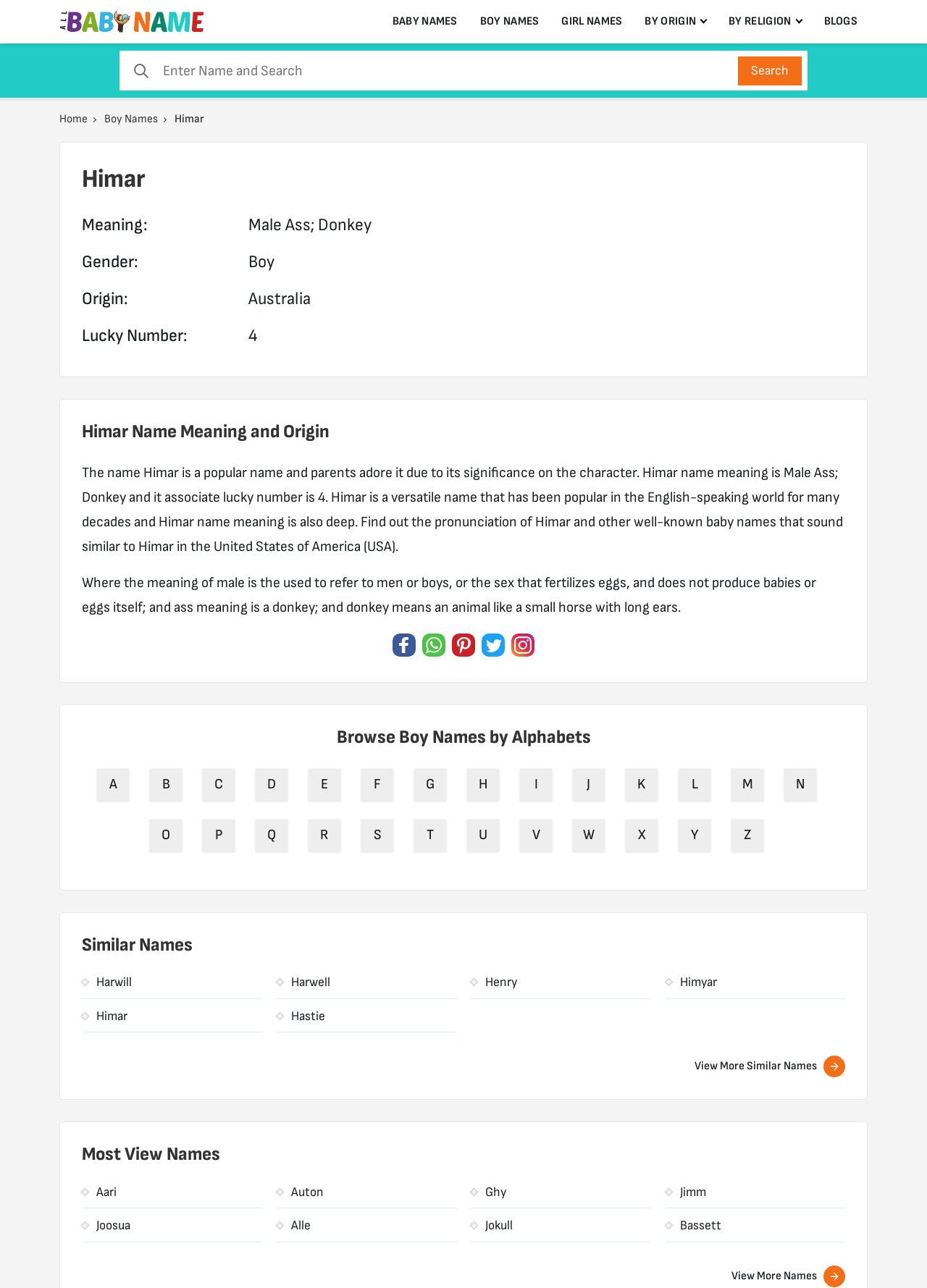Construct a comprehensive description capturing every detail on the webpage.

This webpage is about the name "Himar" and its meaning, origin, and other related information. At the top, there are several links to navigate to different sections of the website, including "Baby Names", "Boy Names", "Girl Names", "By Origin", "By Religion", and "Blogs". Below these links, there is a search bar where users can enter a name and search for its meaning and origin.

On the left side of the page, there is a heading "Himar" followed by a brief description of the name, including its meaning, gender, origin, and lucky number. The meaning of the name "Himar" is "Male Ass; Donkey" and it is of Australian origin. The lucky number associated with this name is 4.

Below this section, there is a longer description of the name "Himar", including its significance and popularity. The text explains that the name "Himar" is popular in the English-speaking world and has a deep meaning.

On the right side of the page, there are several social media links, including Facebook, WhatsApp, Pinterest, Twitter, and others, allowing users to share the page on their social media platforms.

Further down the page, there is a section titled "Browse Boy Names by Alphabets" with links to boy names starting from A to Z. Below this section, there is a heading "Similar Names" with links to names that are similar to "Himar", such as "Harwill", "Harwell", "Henry", and others.

Finally, at the bottom of the page, there is a section titled "Most View Names" with links to popular names, including "Aari", "Auton", "Ghy", and others.